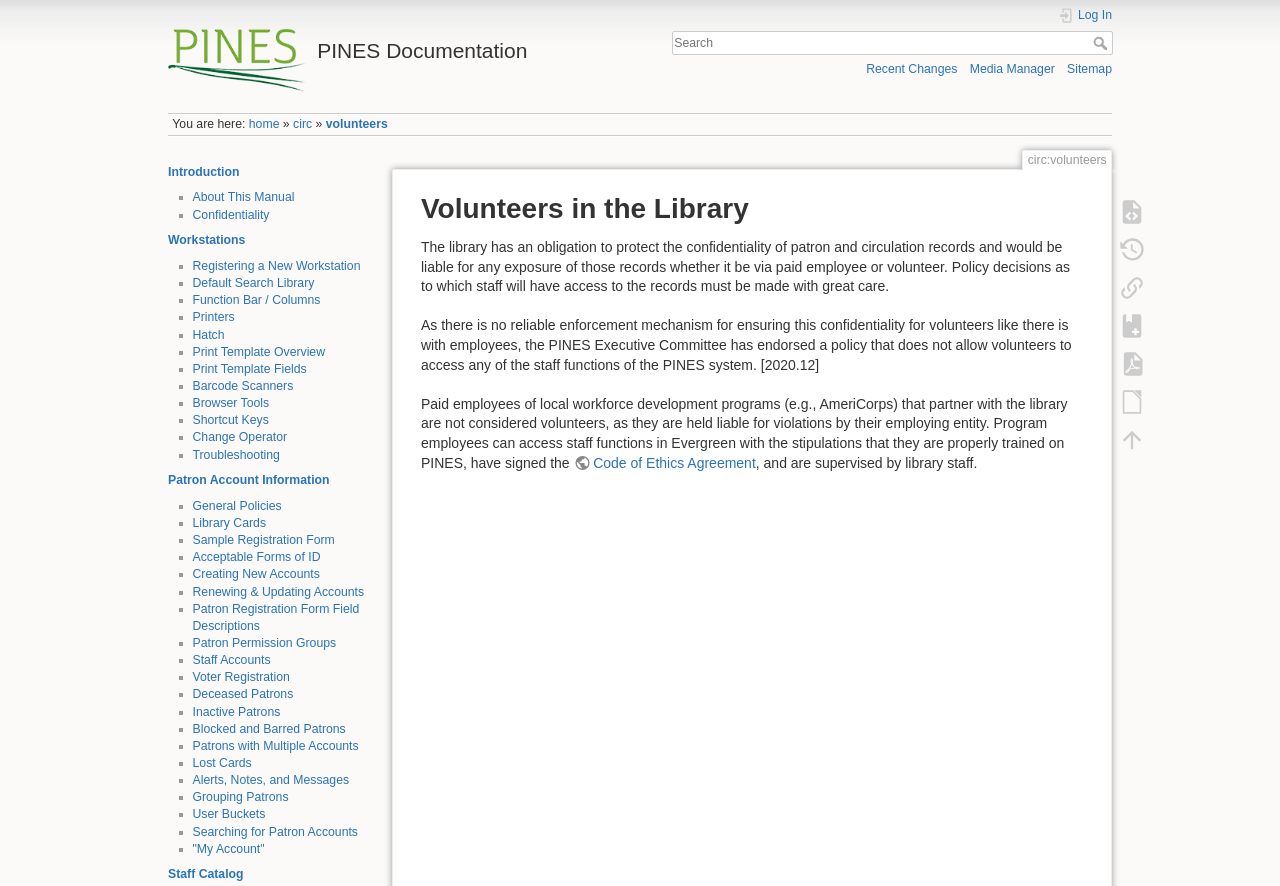Please mark the clickable region by giving the bounding box coordinates needed to complete this instruction: "search for something".

[0.525, 0.035, 0.87, 0.062]